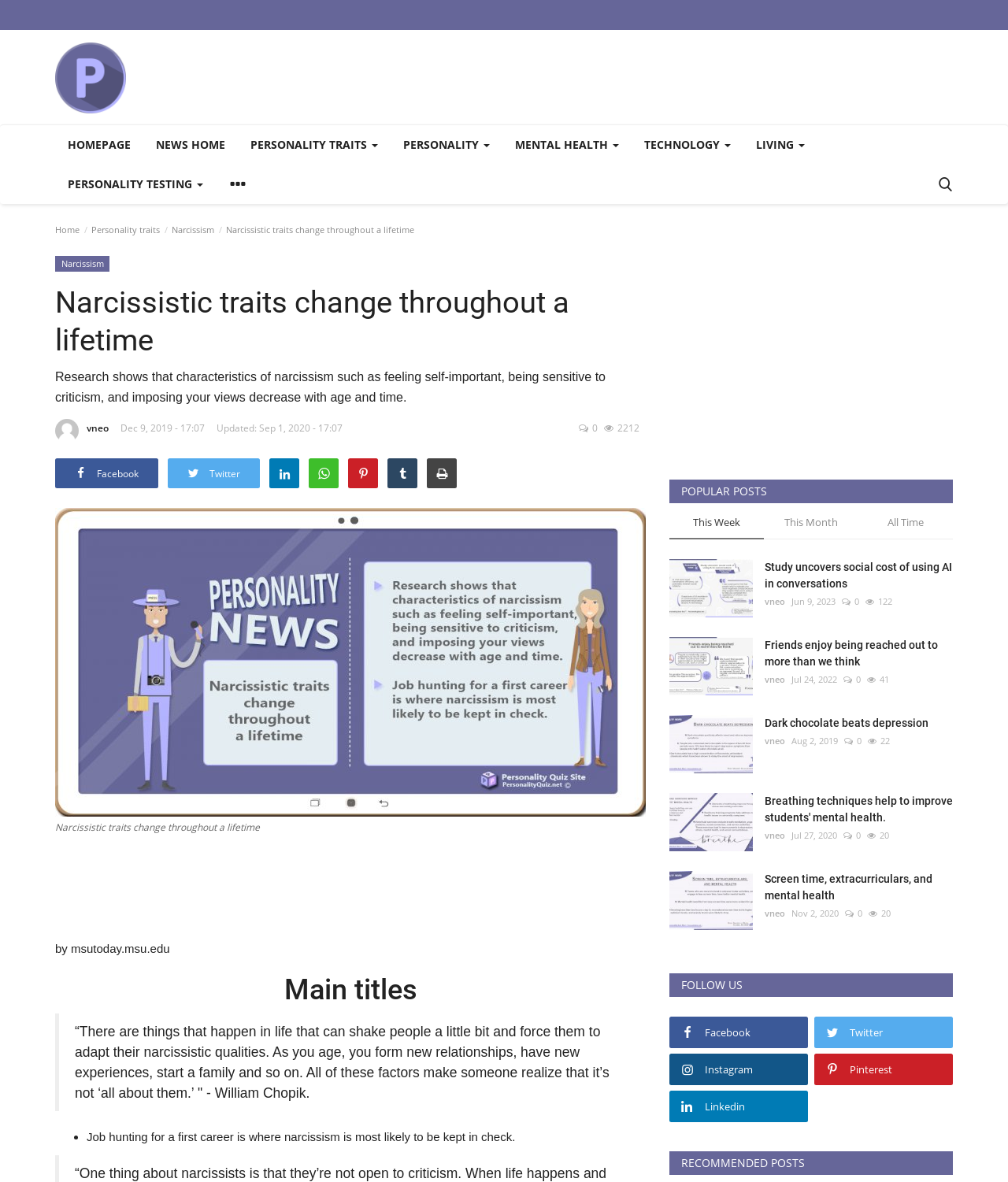Could you specify the bounding box coordinates for the clickable section to complete the following instruction: "Click on DOWNLOADS"?

None